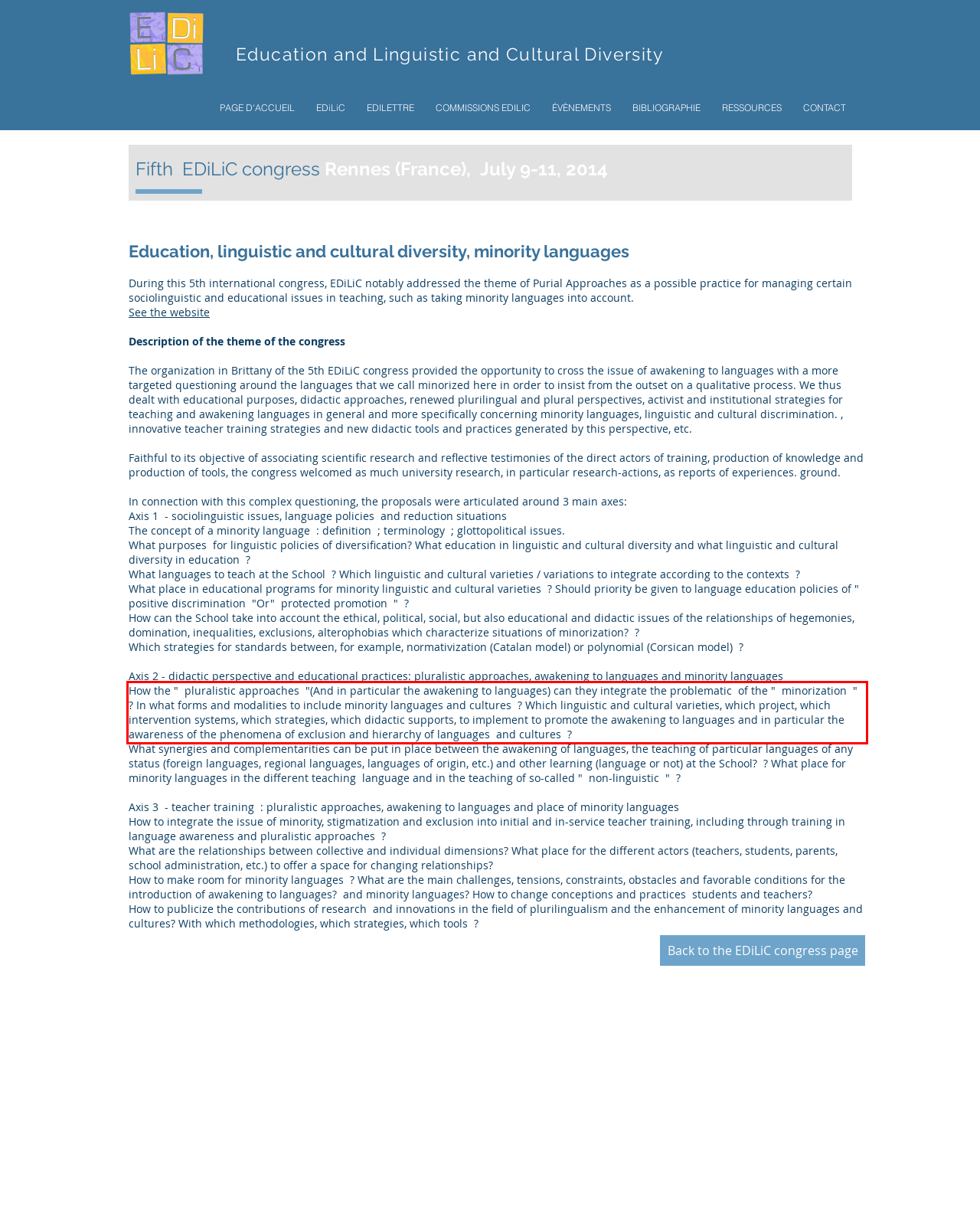Identify the text inside the red bounding box on the provided webpage screenshot by performing OCR.

How the " pluralistic approaches "(And in particular the awakening to languages) can they integrate the problematic of the " minorization " ? In what forms and modalities to include minority languages and cultures ? Which linguistic and cultural varieties, which project, which intervention systems, which strategies, which didactic supports, to implement to promote the awakening to languages and in particular the awareness of the phenomena of exclusion and hierarchy of languages and cultures ?